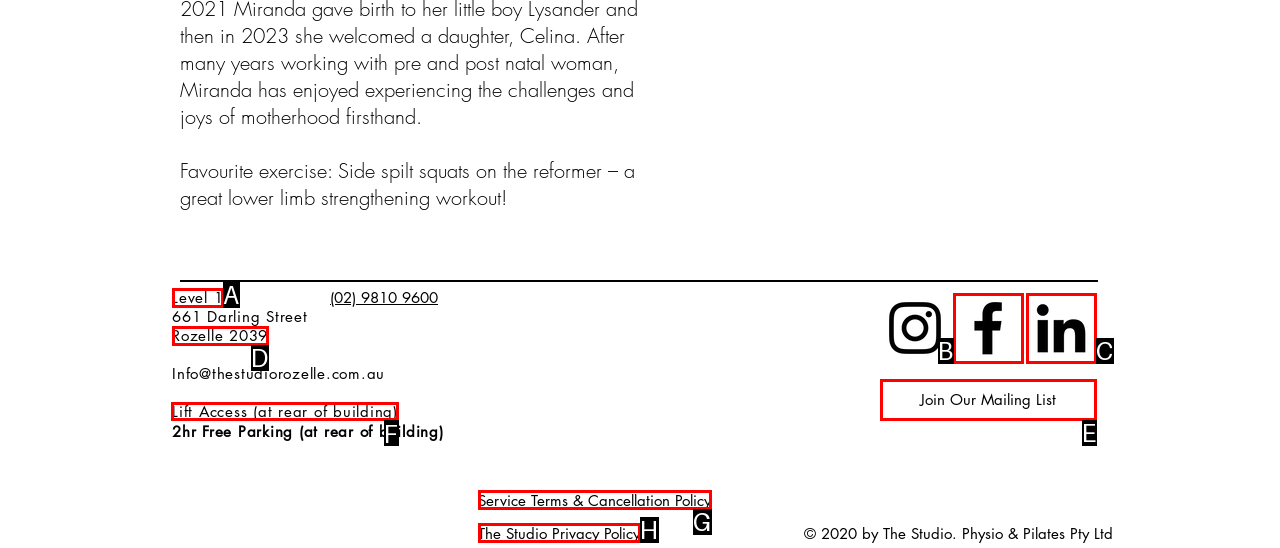Select the appropriate HTML element to click on to finish the task: Check the 'Lift Access' information.
Answer with the letter corresponding to the selected option.

F